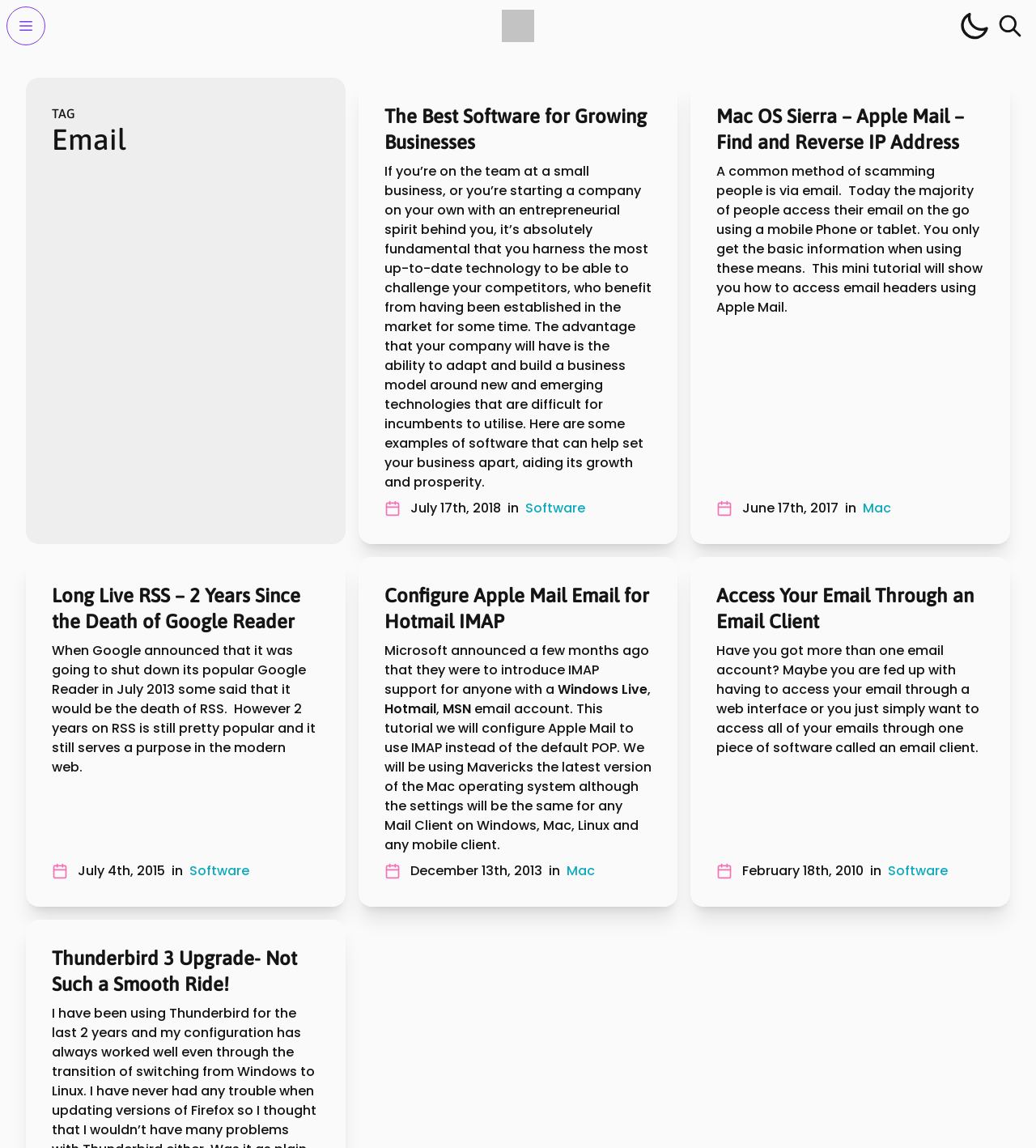What is the purpose of using IMAP instead of POP in Apple Mail?
Using the information from the image, provide a comprehensive answer to the question.

According to the article 'Configure Apple Mail Email for Hotmail IMAP', using IMAP instead of POP in Apple Mail is for configuring email for Hotmail, which suggests that it is used to access Hotmail email accounts.